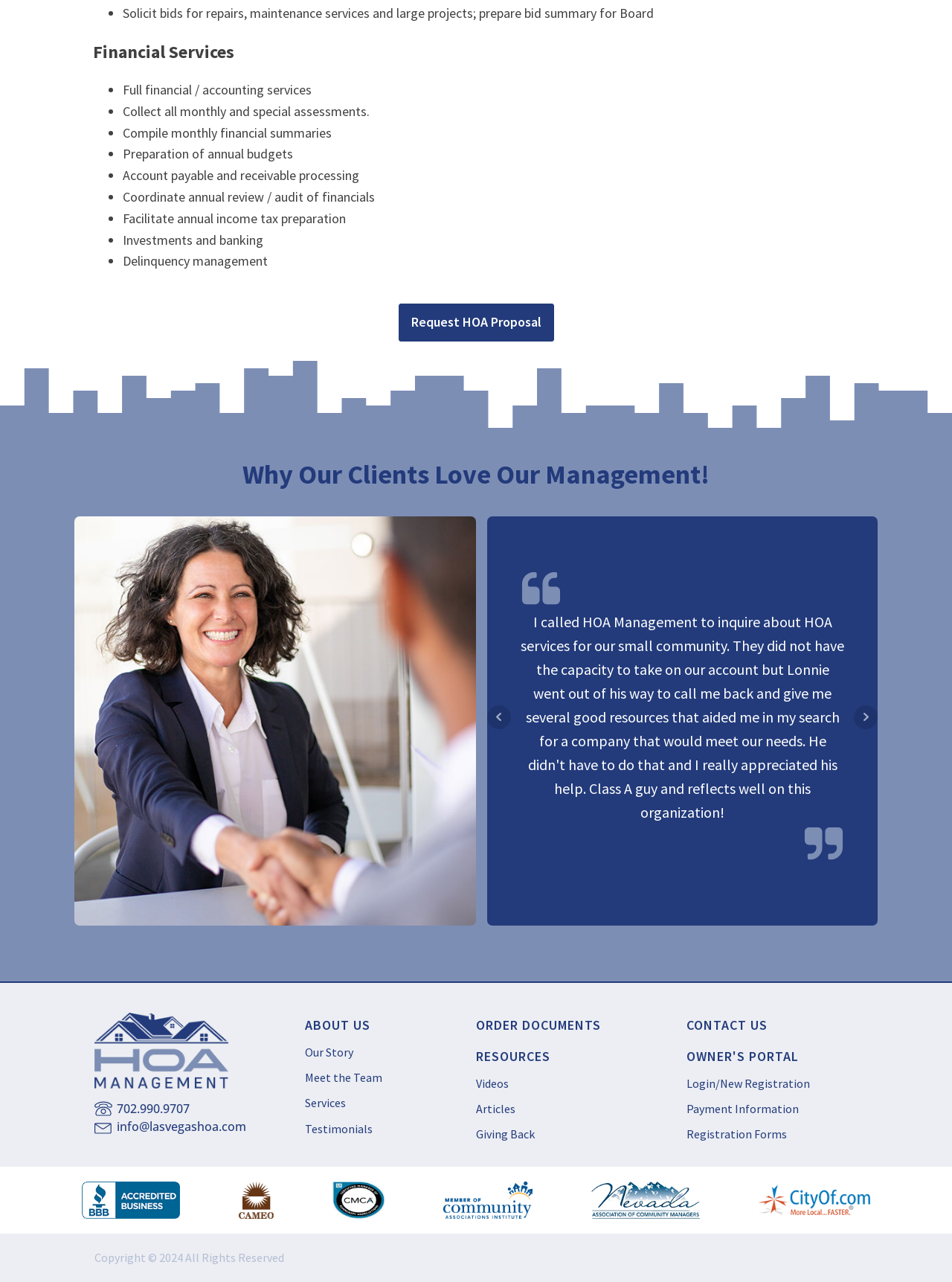Find and indicate the bounding box coordinates of the region you should select to follow the given instruction: "Read testimonials".

[0.321, 0.874, 0.392, 0.887]